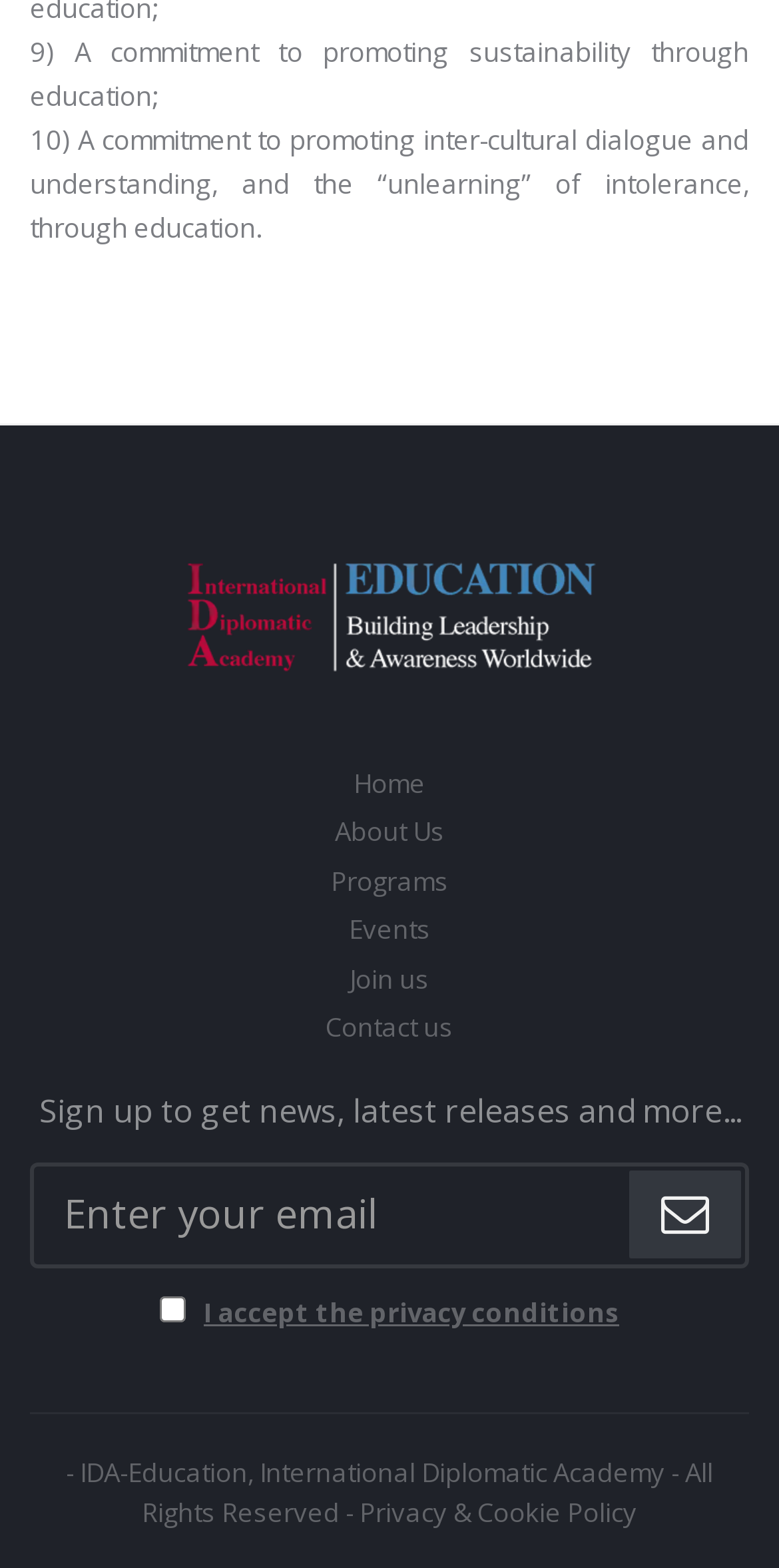Can you find the bounding box coordinates for the element that needs to be clicked to execute this instruction: "Click the search button"? The coordinates should be given as four float numbers between 0 and 1, i.e., [left, top, right, bottom].

[0.808, 0.747, 0.951, 0.803]